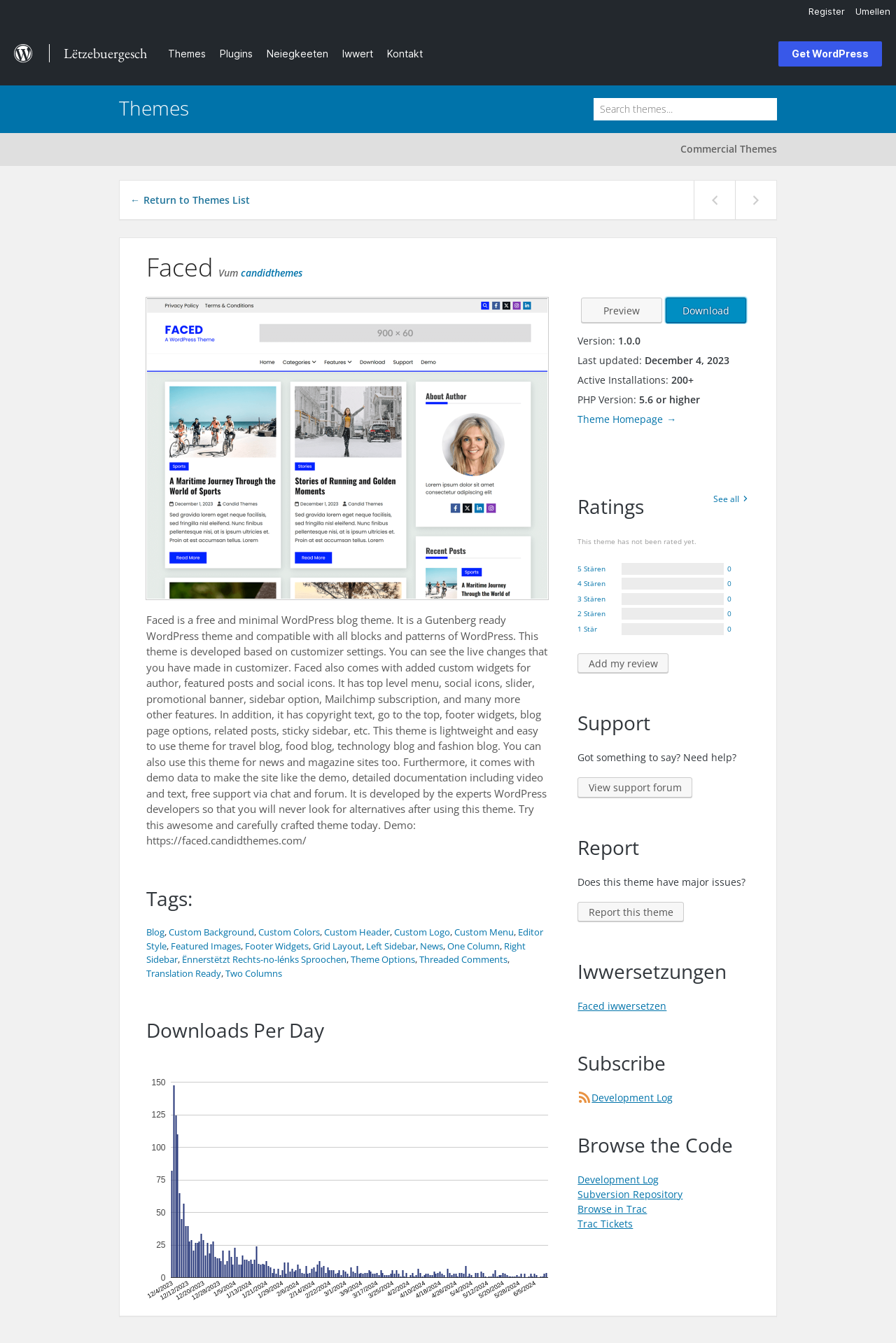Please identify the bounding box coordinates of the clickable region that I should interact with to perform the following instruction: "Download the Faced theme". The coordinates should be expressed as four float numbers between 0 and 1, i.e., [left, top, right, bottom].

[0.743, 0.222, 0.833, 0.241]